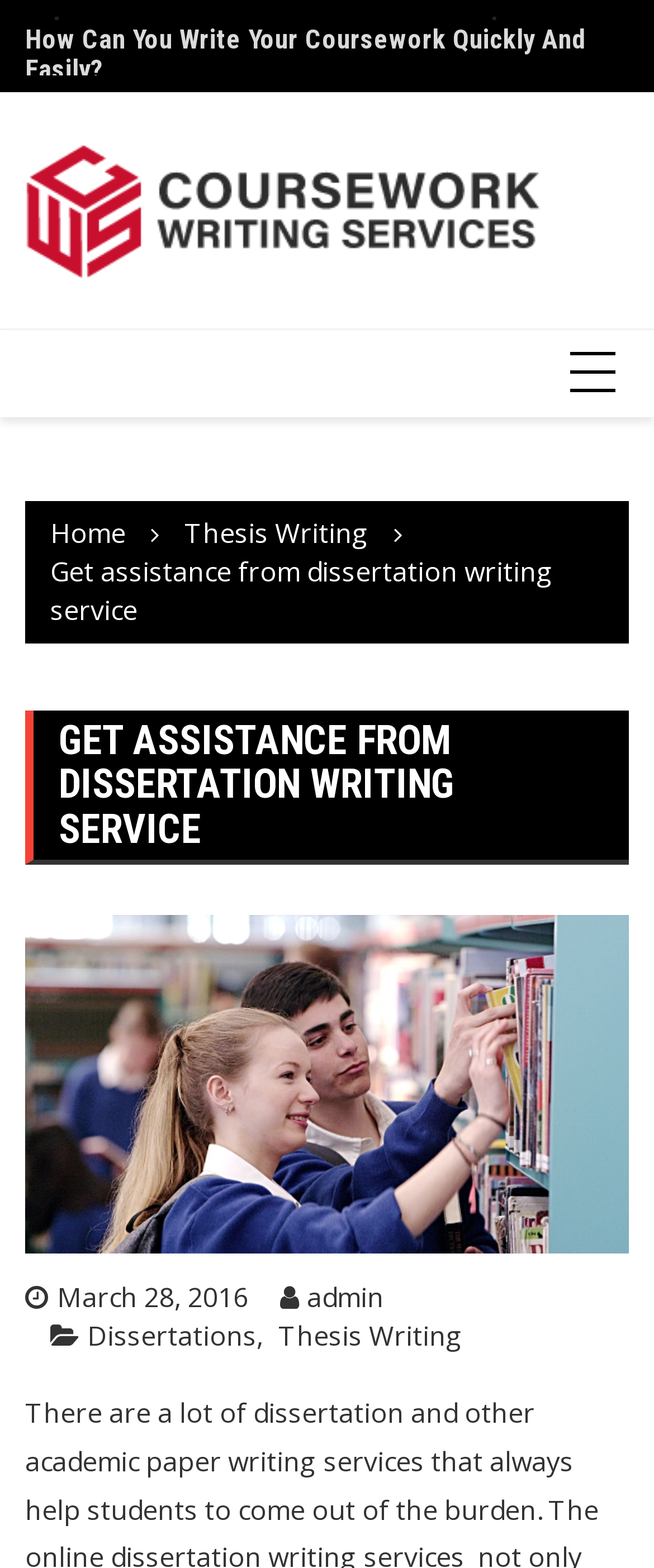Identify the bounding box coordinates of the specific part of the webpage to click to complete this instruction: "Visit the 'Coursework Writing Services' homepage".

[0.038, 0.091, 0.833, 0.178]